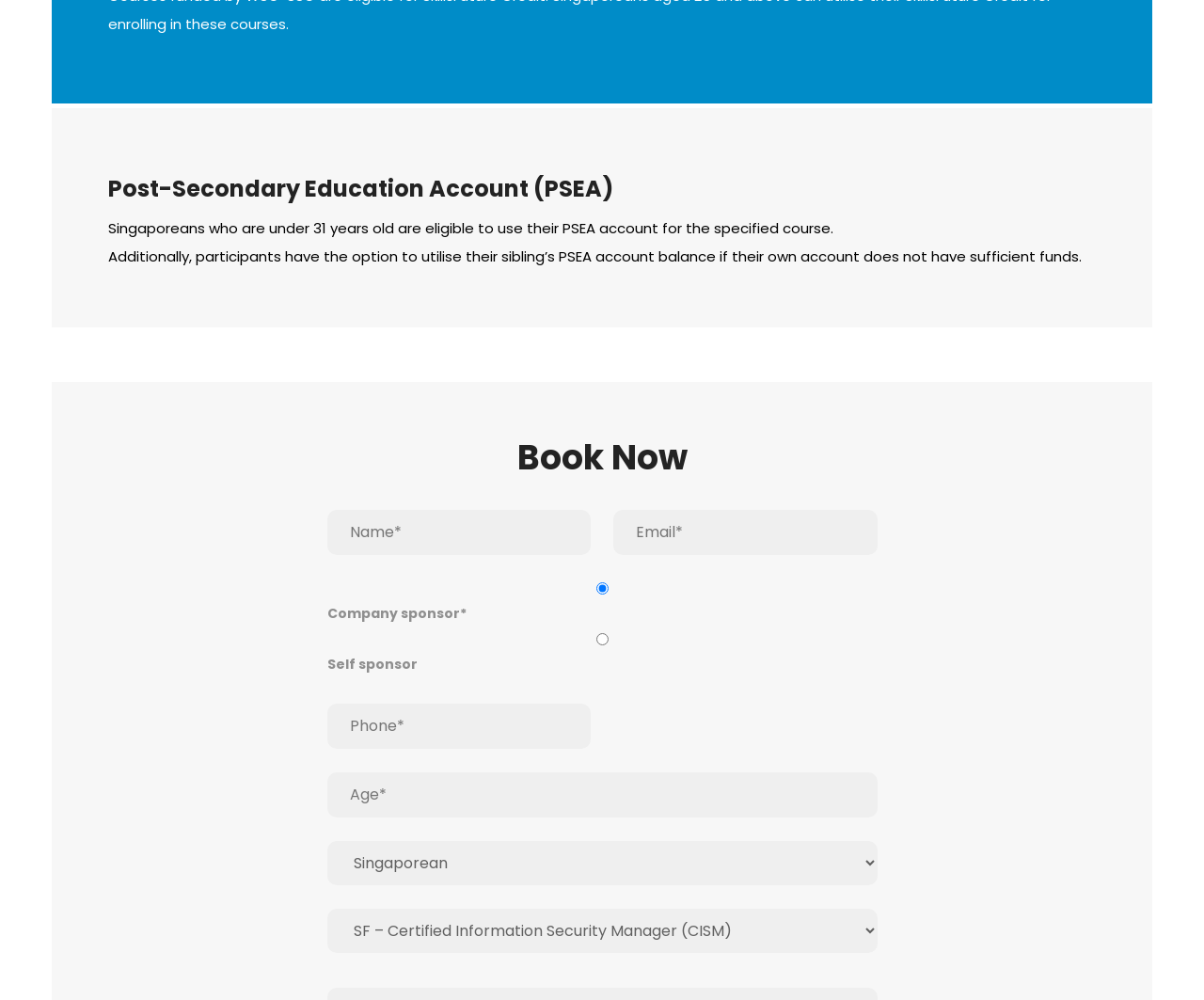How many textboxes are required in the 'Book Now' section?
Using the image as a reference, give an elaborate response to the question.

The 'Book Now' section contains three textboxes with the 'required: True' attribute, which implies that all three textboxes are required to be filled in.